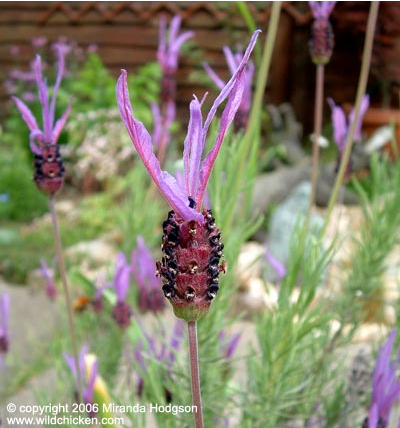Give a thorough explanation of the image.

This image features the stunning flowers of *Lavandula stoechas subsp. pedunculata*, commonly known as French lavender. The plant exhibits unique, elongated purple blossoms that resemble butterfly wings, set against a backdrop of vibrant green foliage. The intricate details of the flower heads, including their rich purple and deep green colors, highlight the plant’s ornamental qualities. These flowers are not only visually striking but also emit a delightful fragrance, making them popular in gardens and landscapes. The scene captures the essence of this cultivar in a natural setting, showcasing the beauty and charm of lavender in full bloom.